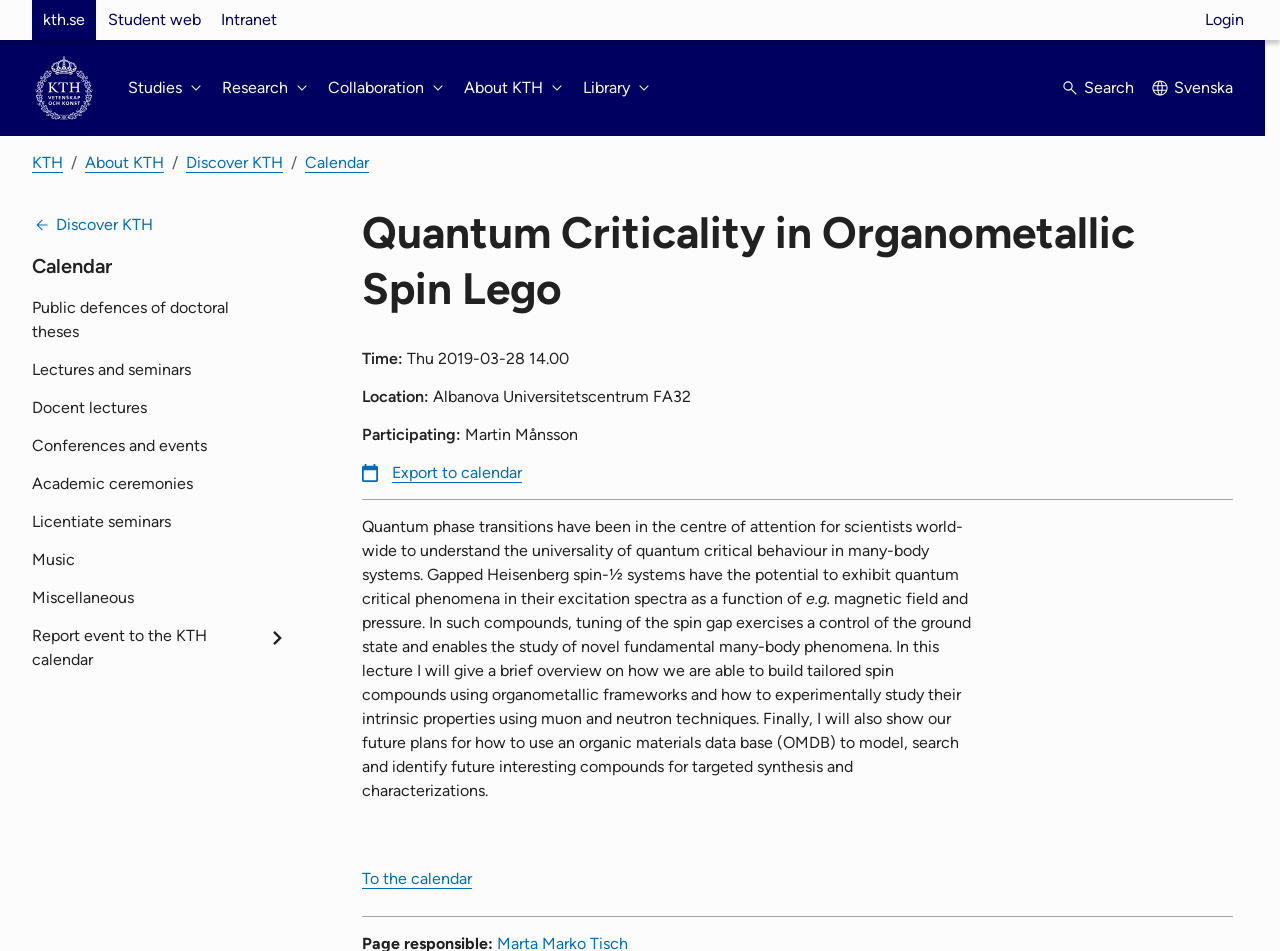Determine the bounding box coordinates of the clickable region to follow the instruction: "Click on the 'Studies' button".

[0.1, 0.072, 0.161, 0.114]